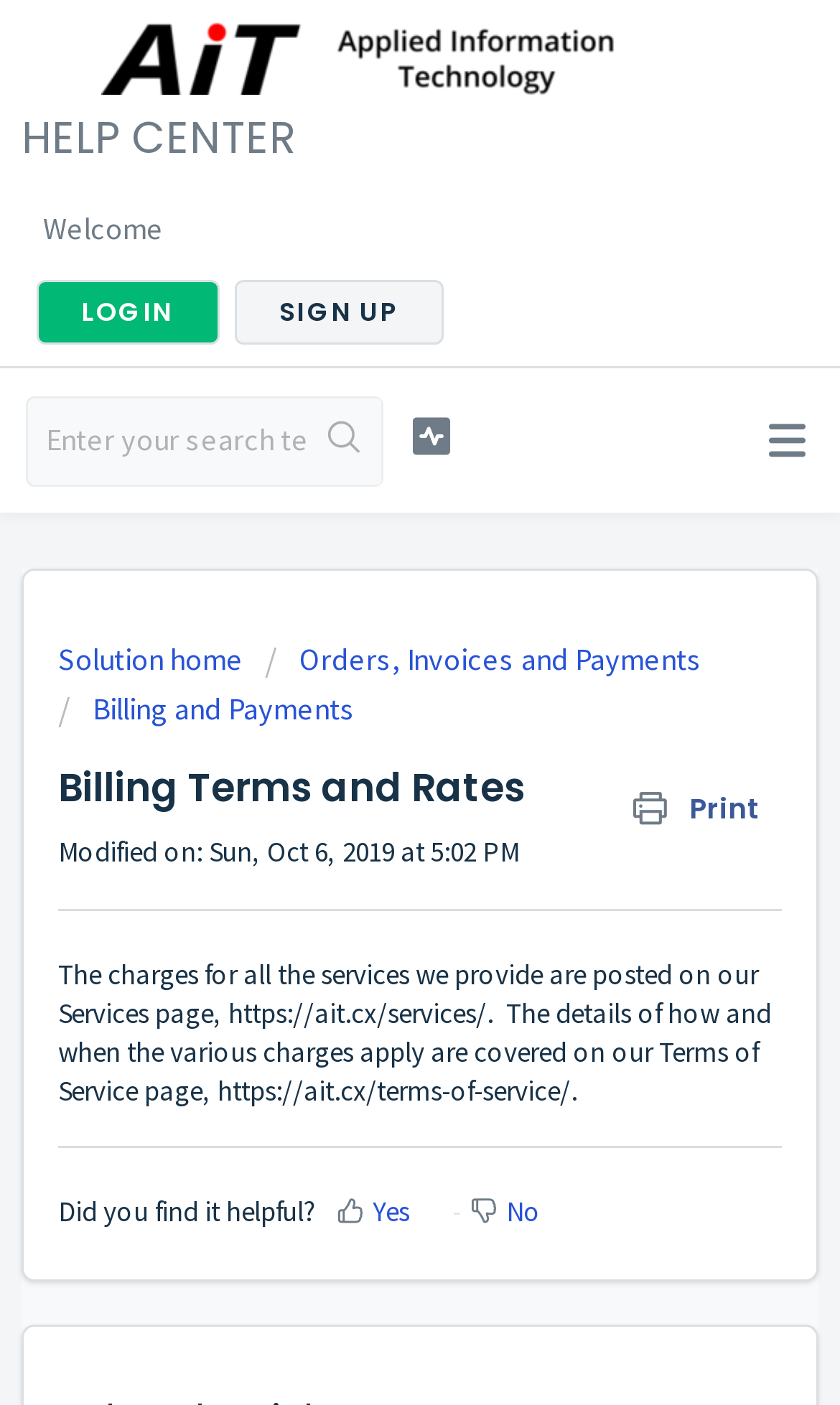Locate the coordinates of the bounding box for the clickable region that fulfills this instruction: "Click the login button".

[0.044, 0.199, 0.26, 0.246]